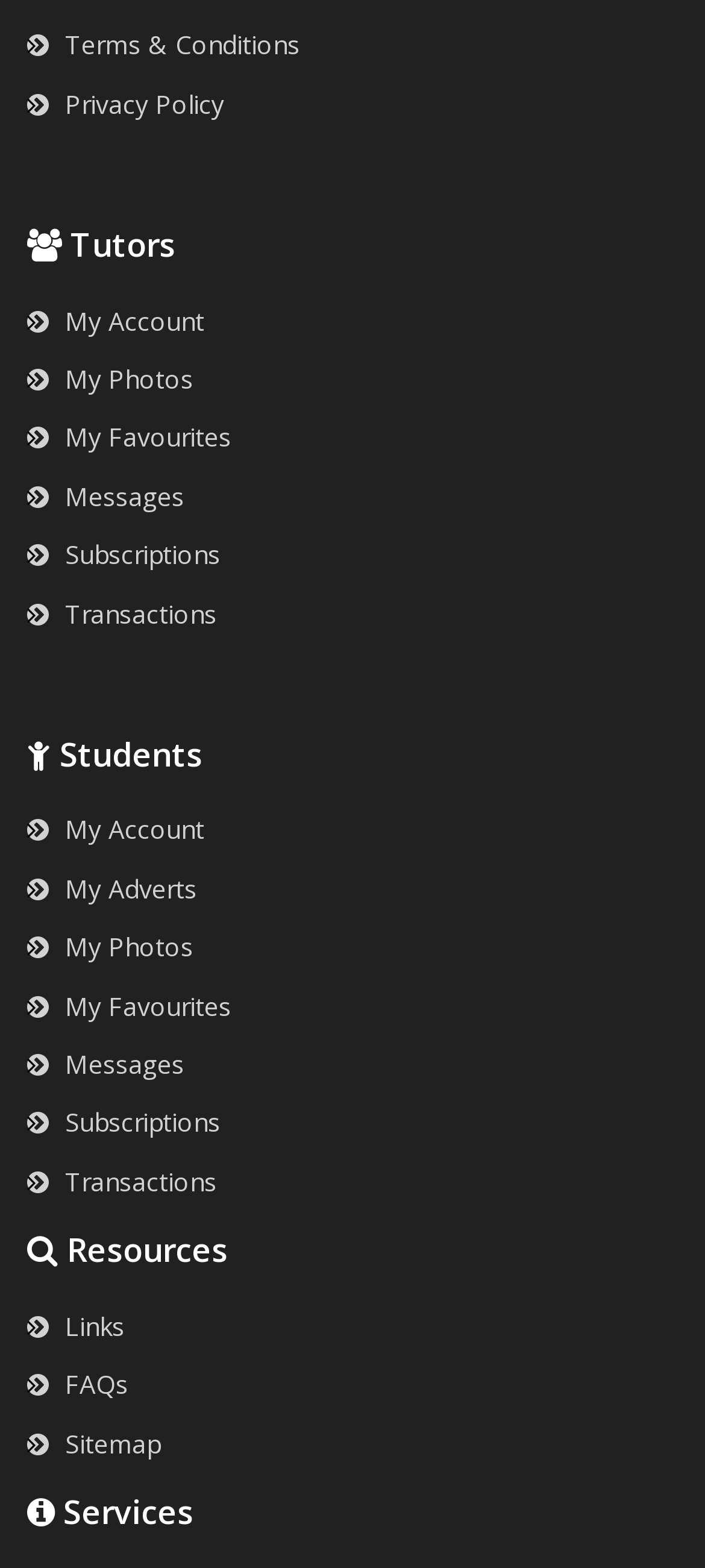How many links are under the 'Students' heading?
Answer the question with a single word or phrase, referring to the image.

7